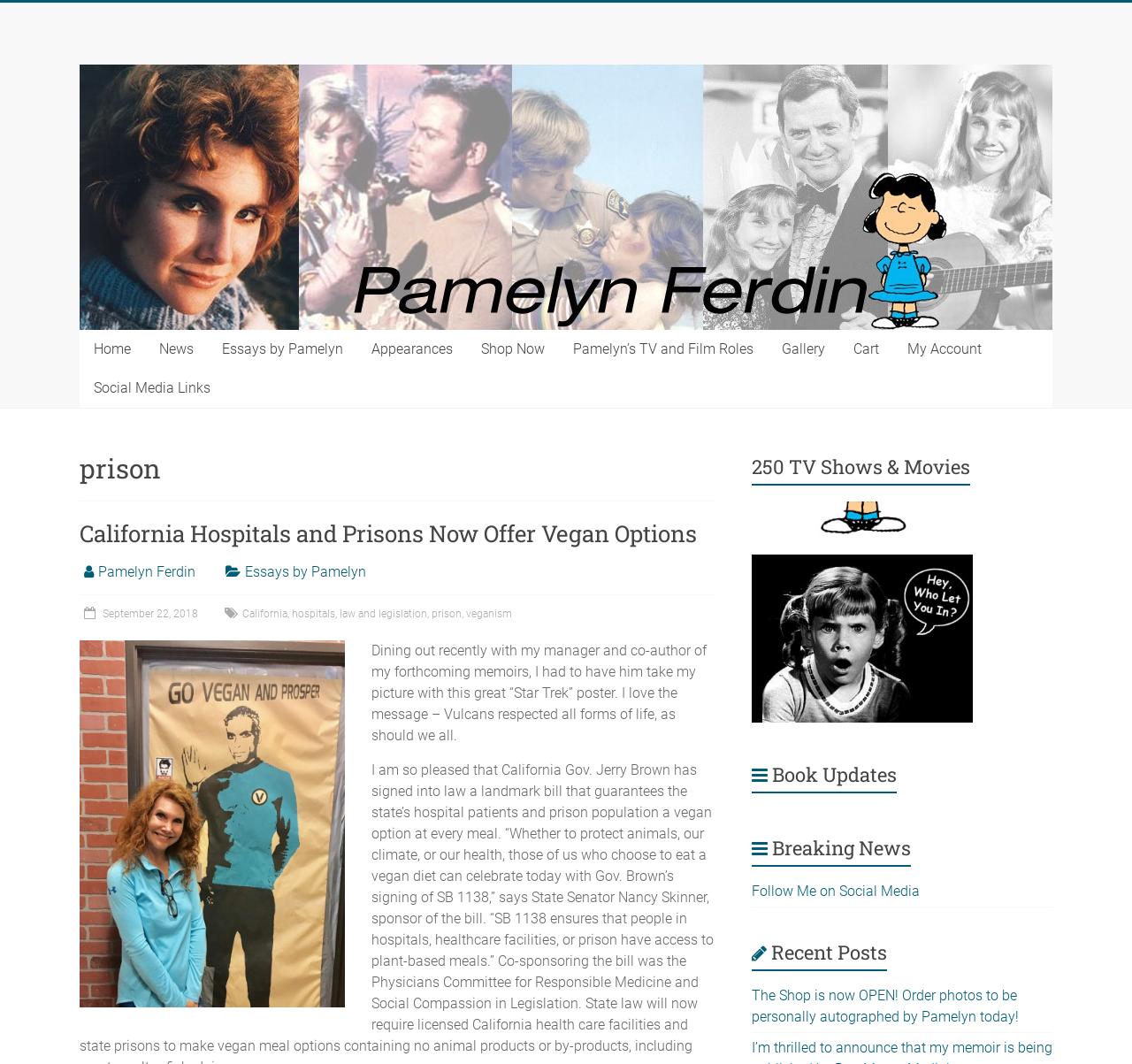Can you pinpoint the bounding box coordinates for the clickable element required for this instruction: "View 'Pamelyn’s TV and Film Roles'"? The coordinates should be four float numbers between 0 and 1, i.e., [left, top, right, bottom].

[0.494, 0.31, 0.678, 0.347]